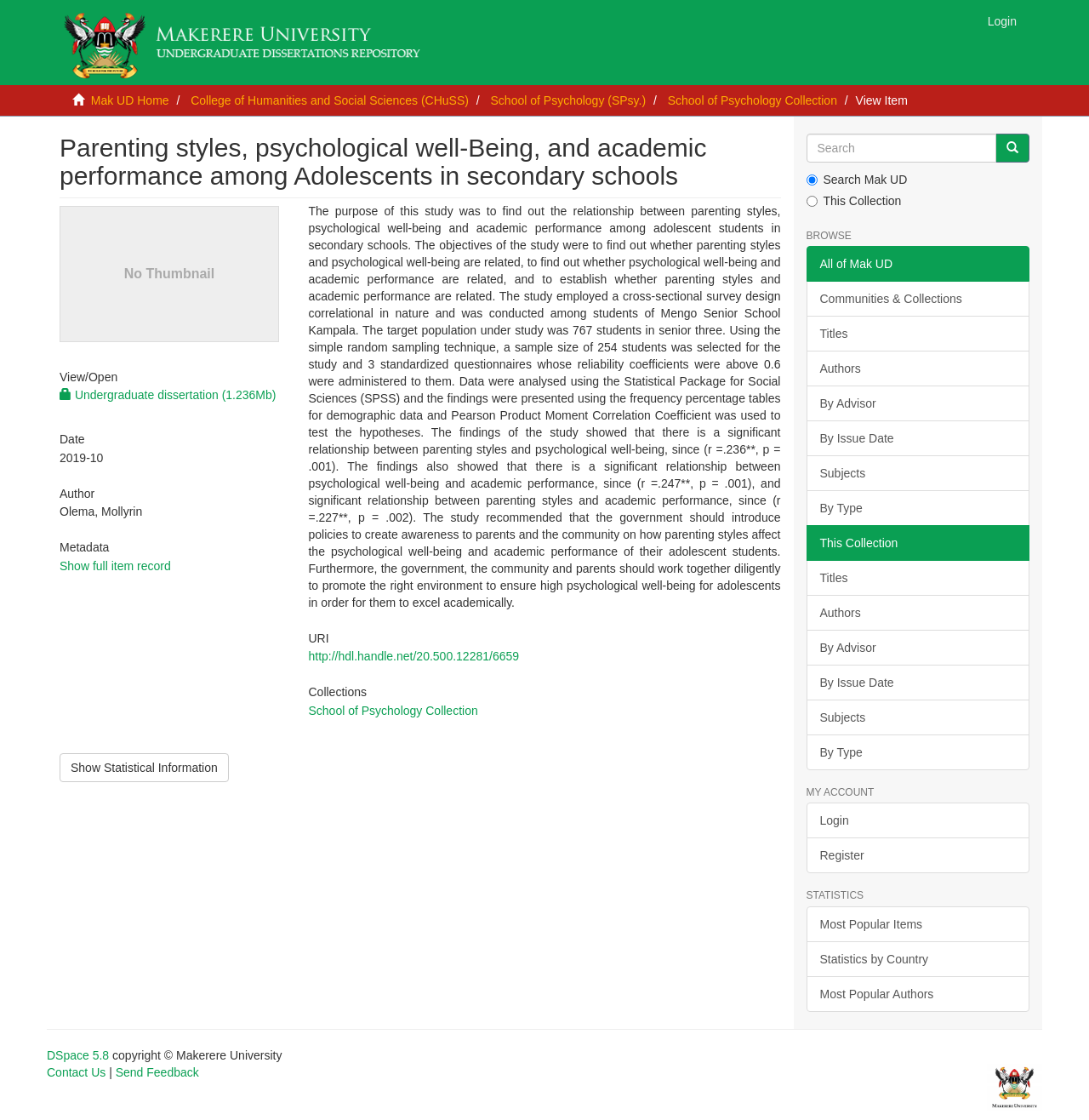Can you specify the bounding box coordinates of the area that needs to be clicked to fulfill the following instruction: "Browse all of Mak UD"?

[0.753, 0.23, 0.82, 0.242]